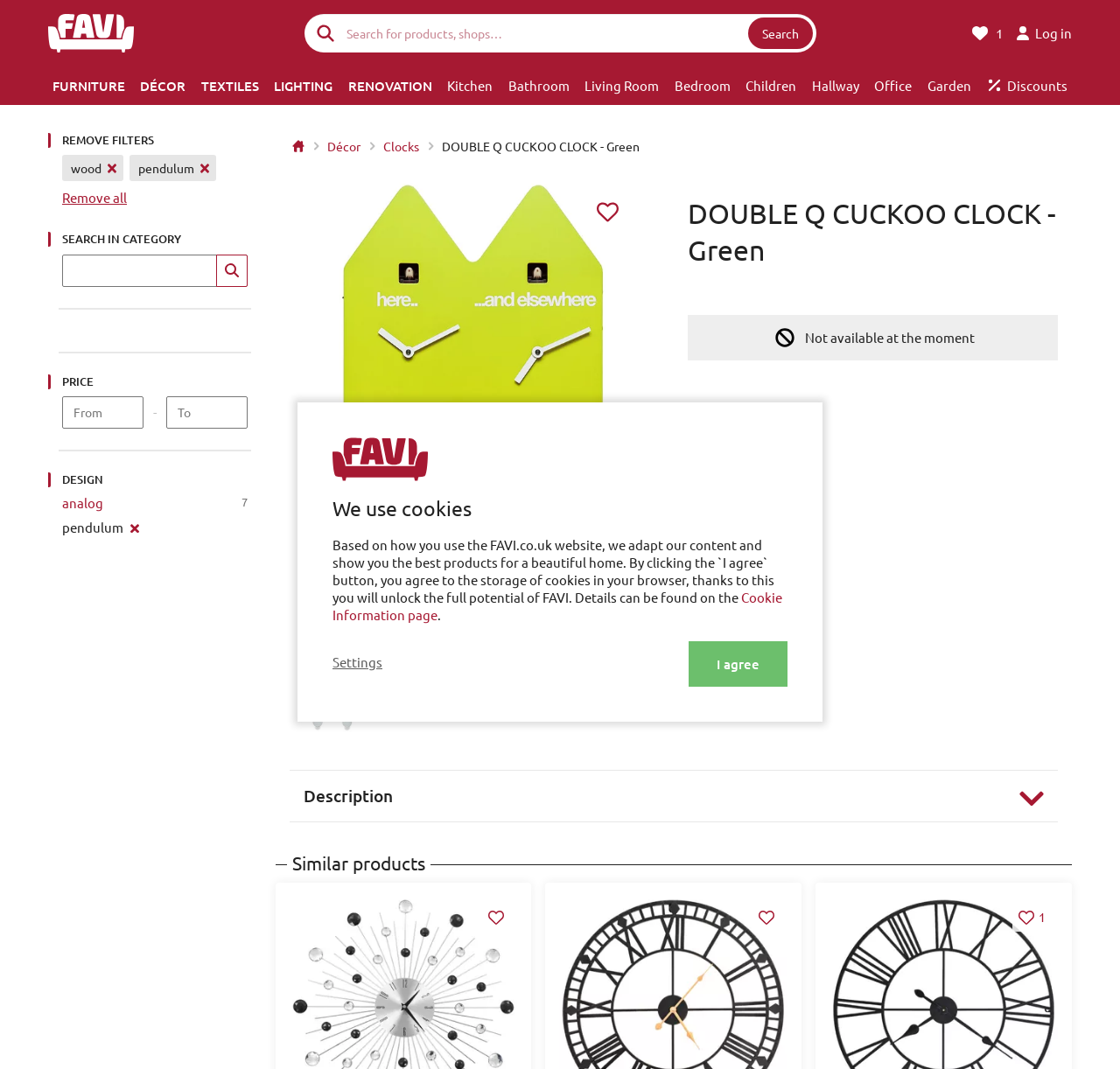Please respond to the question with a concise word or phrase:
What is the name of the product?

DOUBLE Q CUCKOO CLOCK - Green